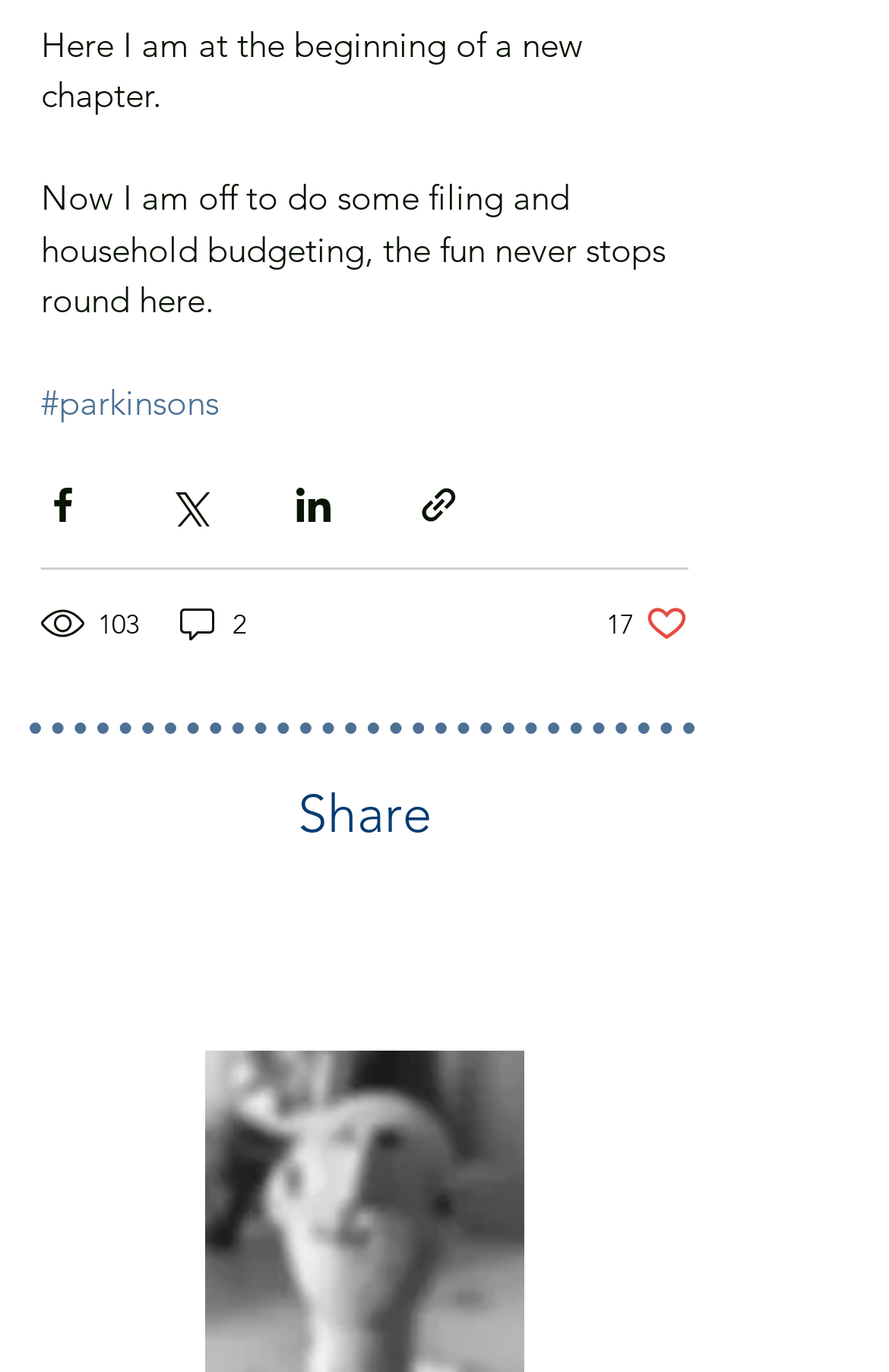Please provide a detailed answer to the question below based on the screenshot: 
What is the author's current activity?

The author mentions in the second StaticText element that they are off to do some filing and household budgeting, indicating their current activity.